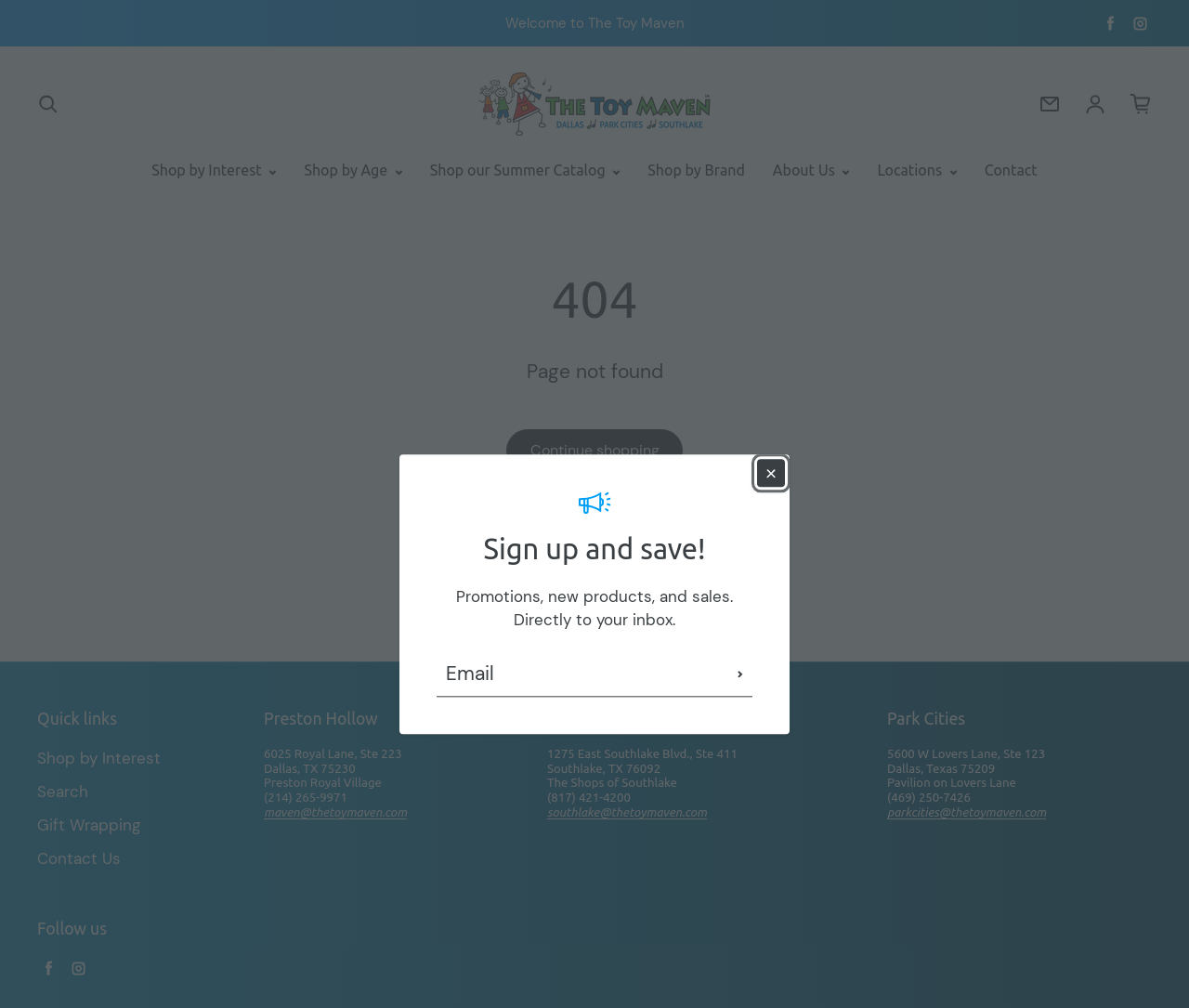Find the bounding box coordinates of the area to click in order to follow the instruction: "Log in to the account".

[0.912, 0.092, 0.93, 0.114]